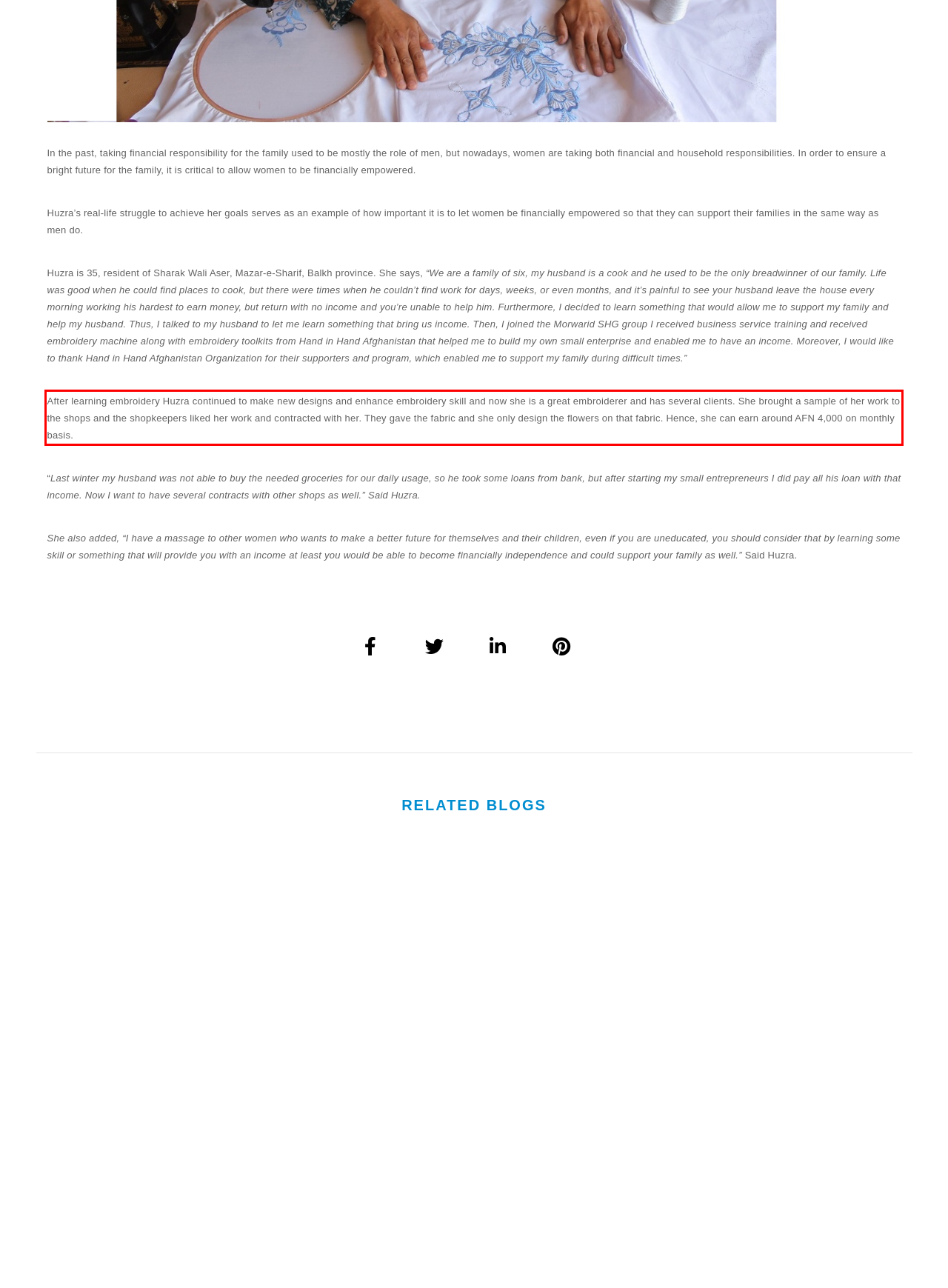Within the screenshot of the webpage, locate the red bounding box and use OCR to identify and provide the text content inside it.

After learning embroidery Huzra continued to make new designs and enhance embroidery skill and now she is a great embroiderer and has several clients. She brought a sample of her work to the shops and the shopkeepers liked her work and contracted with her. They gave the fabric and she only design the flowers on that fabric. Hence, she can earn around AFN 4,000 on monthly basis.